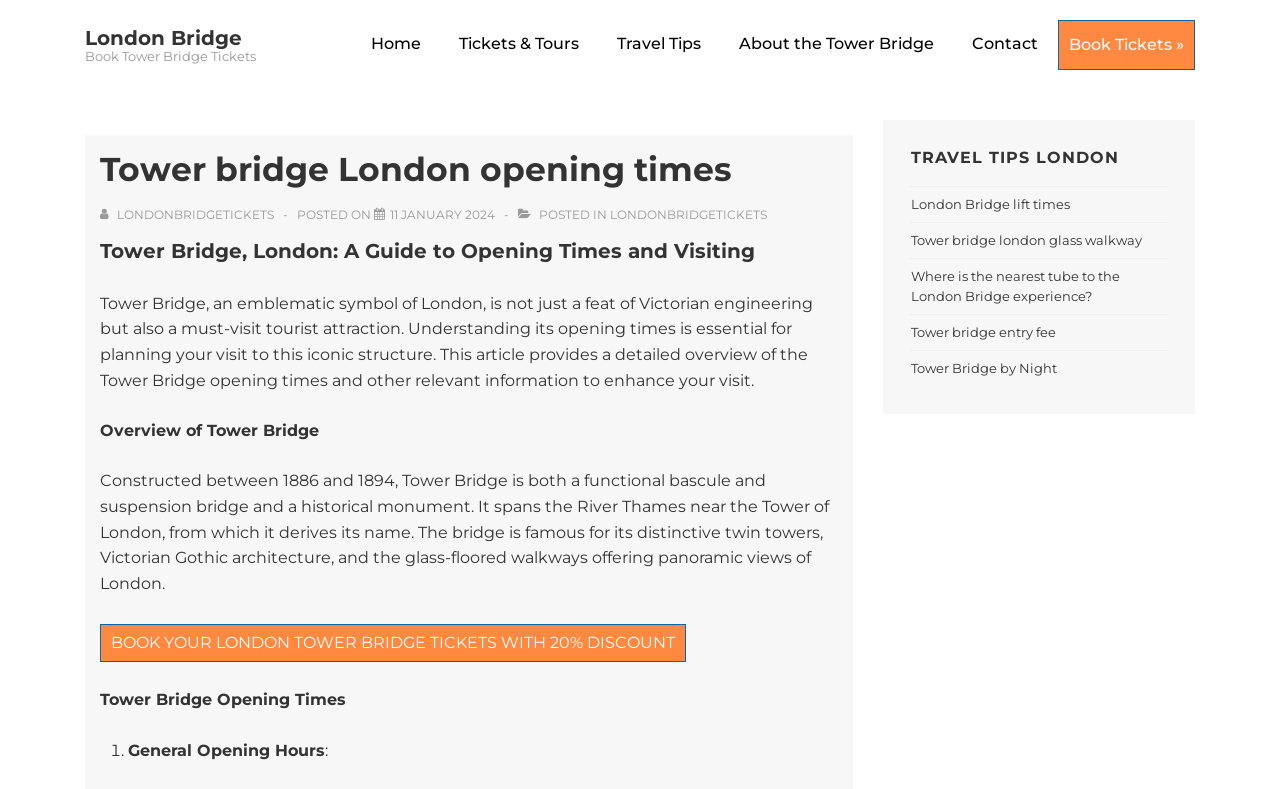Kindly determine the bounding box coordinates for the clickable area to achieve the given instruction: "View all posts by londonbridgetickets".

[0.078, 0.262, 0.216, 0.281]